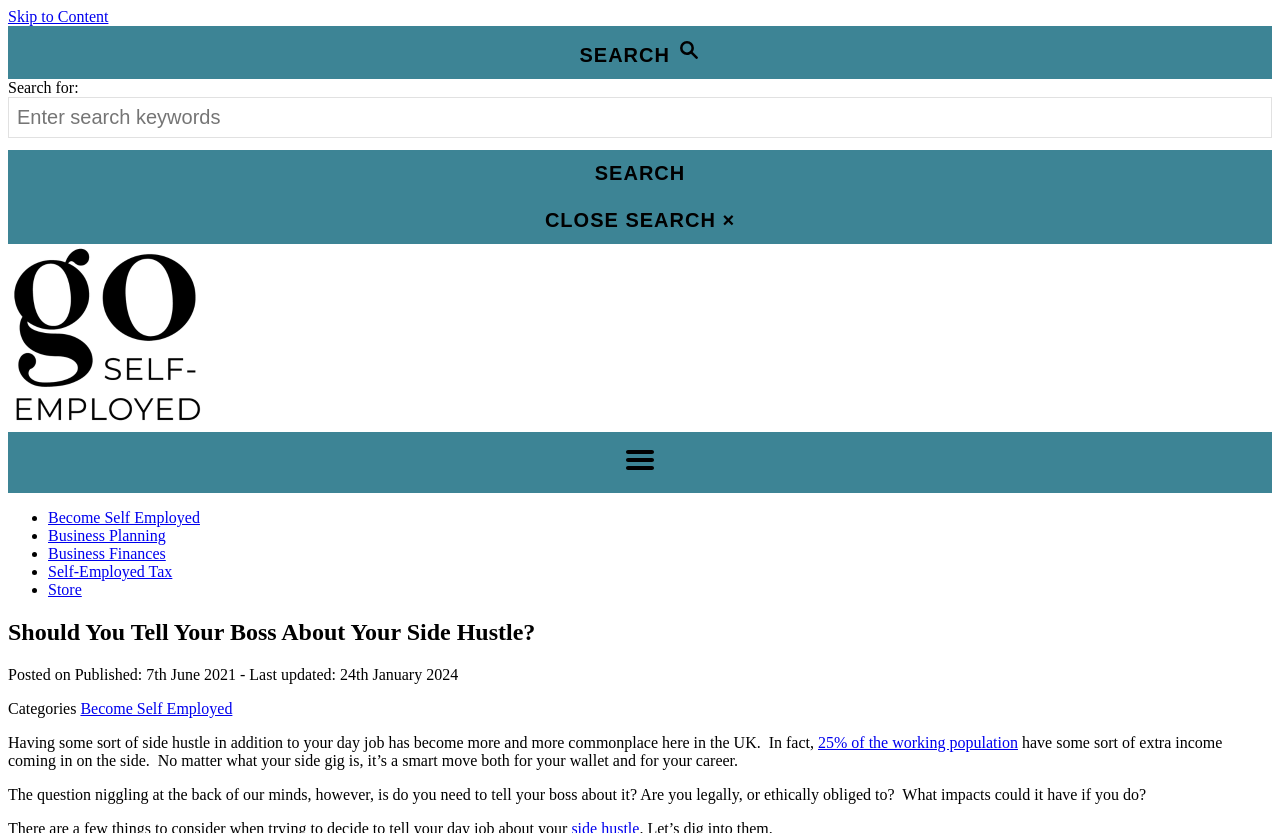Highlight the bounding box coordinates of the element you need to click to perform the following instruction: "Search for something."

[0.006, 0.116, 0.994, 0.166]